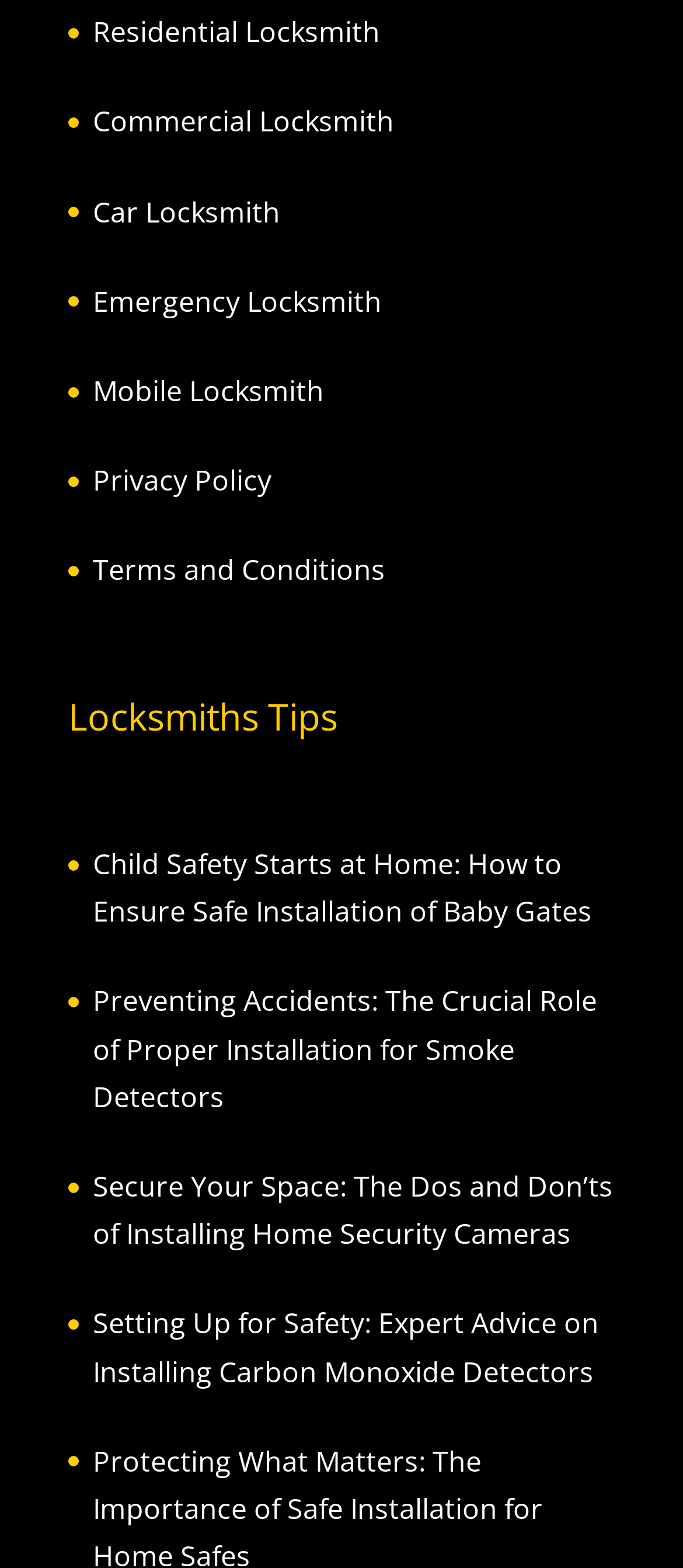What is the topic of the first article?
Refer to the image and give a detailed answer to the question.

The first article is titled 'Child Safety Starts at Home: How to Ensure Safe Installation of Baby Gates', which suggests that the topic of the article is child safety.